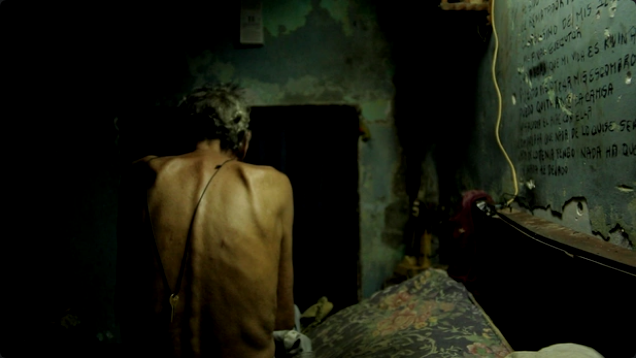Provide a one-word or short-phrase response to the question:
What is the pattern on the bedspread?

Floral